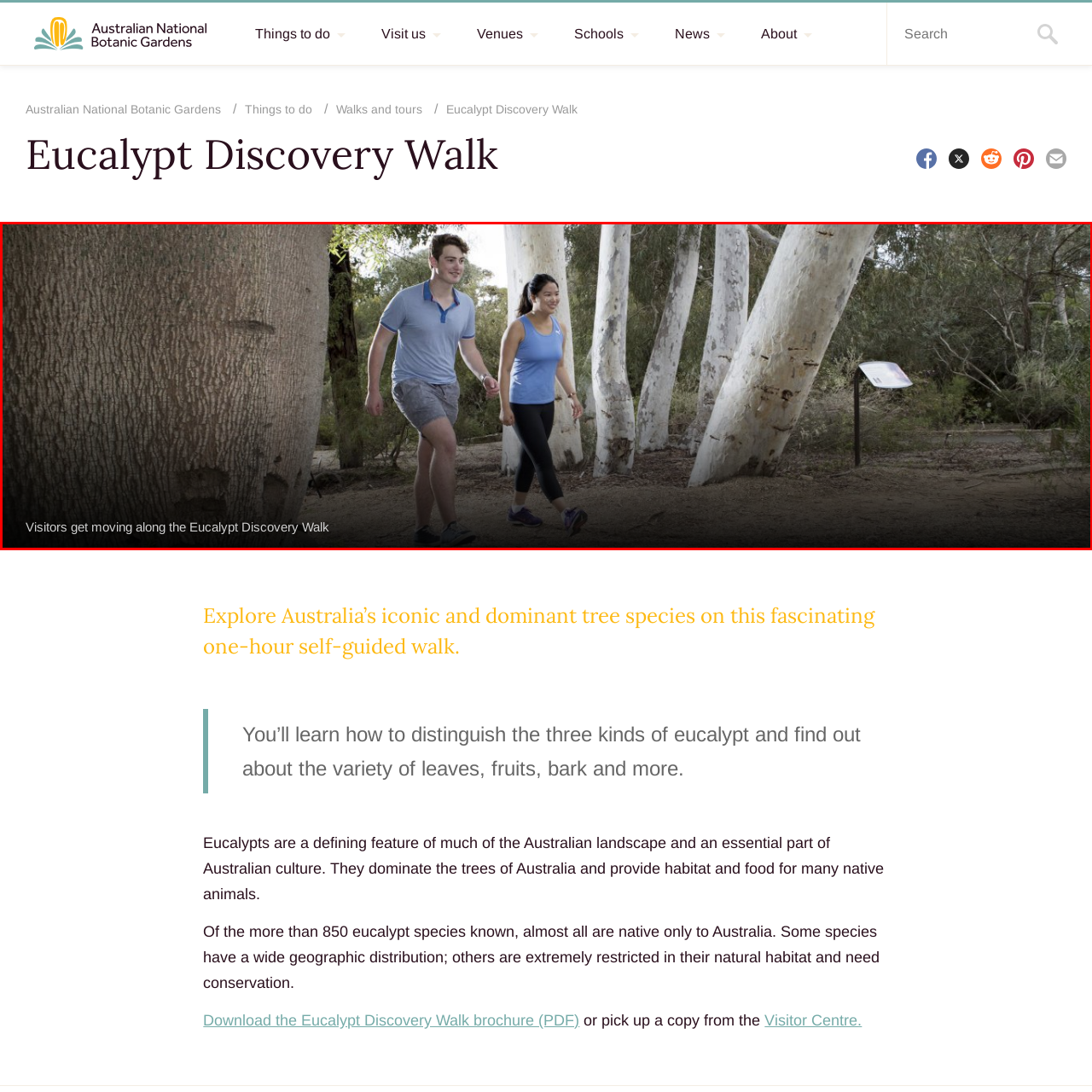Give an in-depth description of the image within the red border.

This image captures visitors enjoying the Eucalypt Discovery Walk at the Australian National Botanic Gardens. The couple, dressed in casual athletic wear, strolls along a well-maintained path surrounded by tall, striking eucalyptus trees. The sunlight filters through the trees, creating a serene atmosphere. To the side, a sign provides information about the unique flora of the area, highlighting the diversity of eucalypts and their significance in Australia. This self-guided path invites exploration and education about the iconic tree species that are central to the Australian landscape and culture.